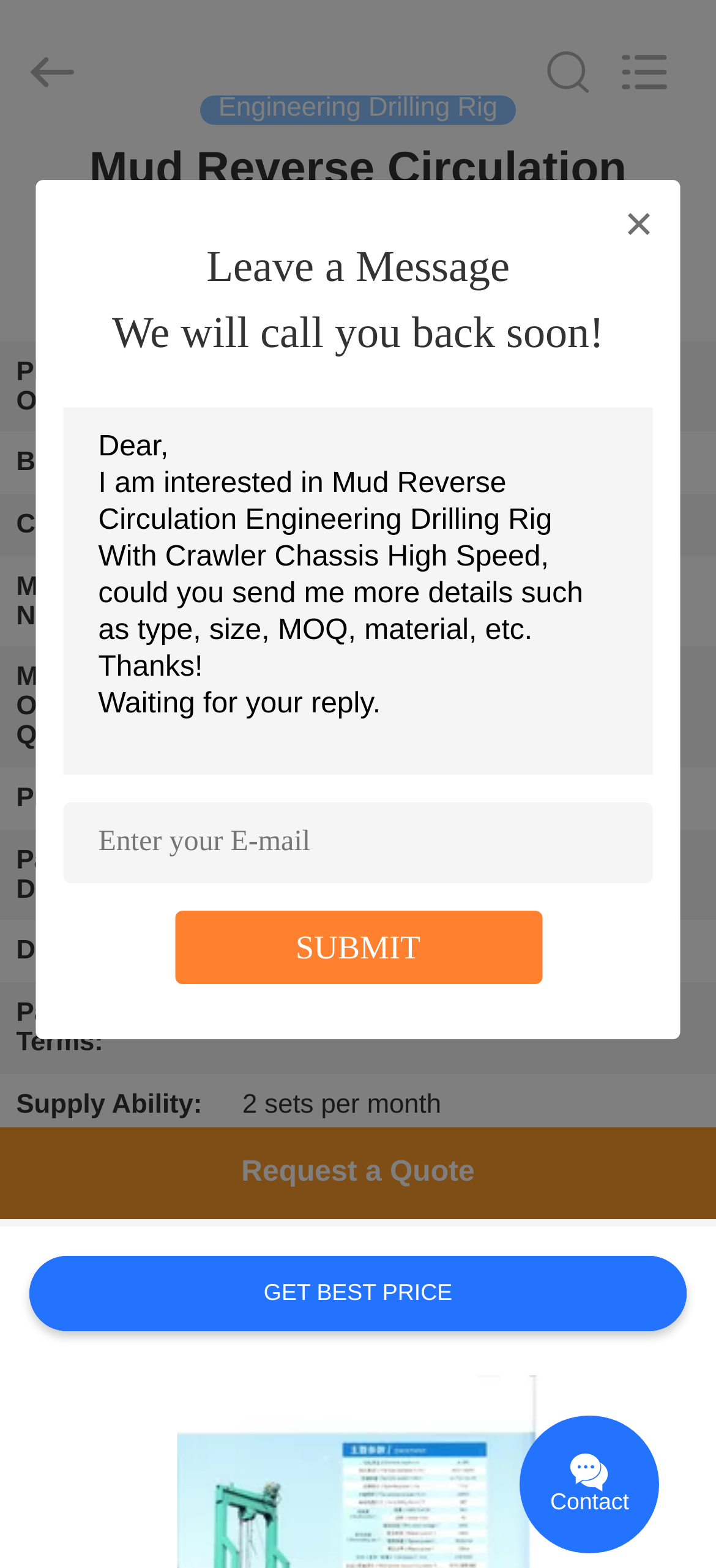Highlight the bounding box coordinates of the element you need to click to perform the following instruction: "Submit your message."

[0.413, 0.593, 0.587, 0.616]